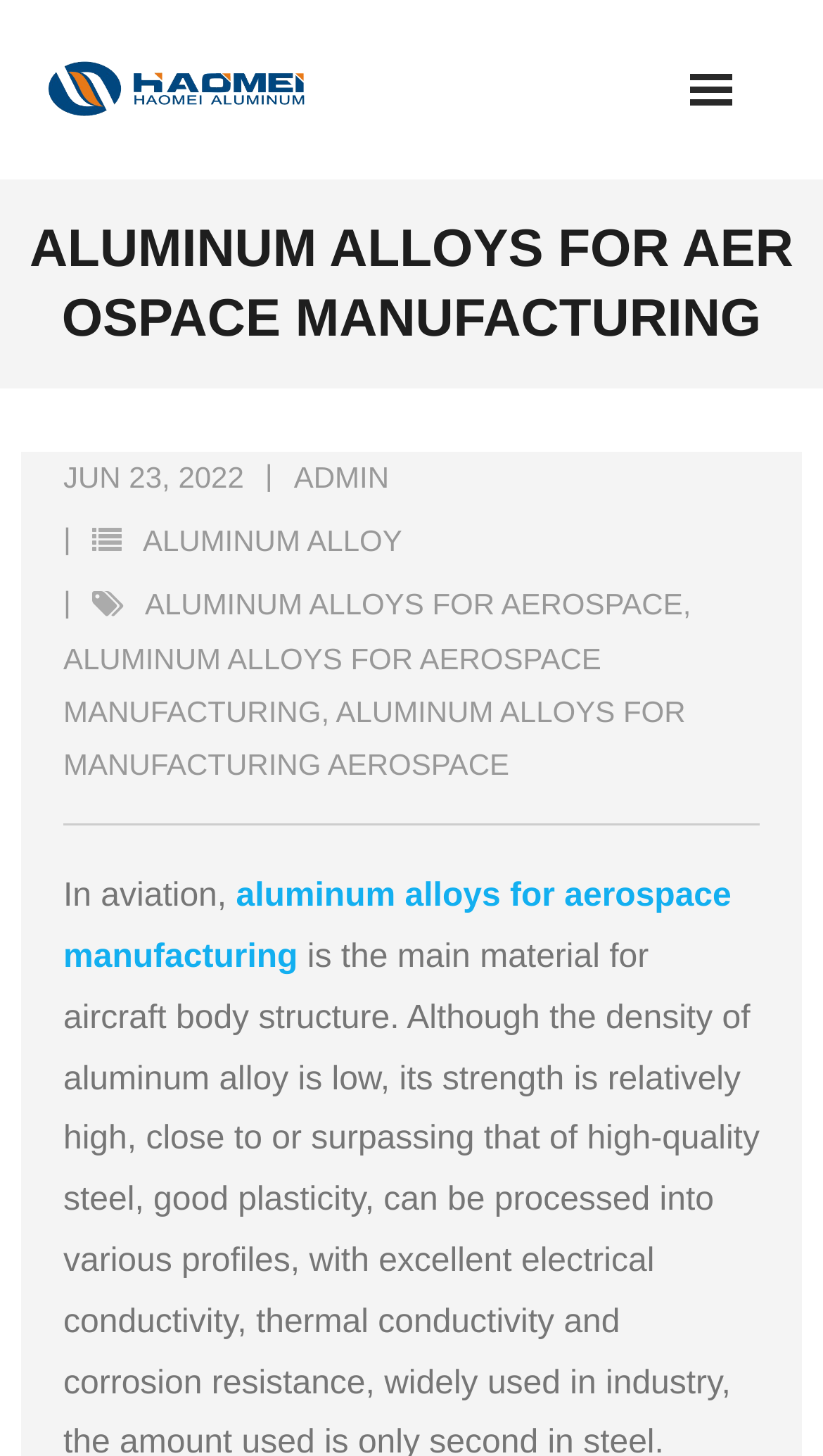What is the author of the webpage?
Provide a comprehensive and detailed answer to the question.

By analyzing the webpage structure and content, we can find a link with the text 'ADMIN' which is likely the author of the webpage.